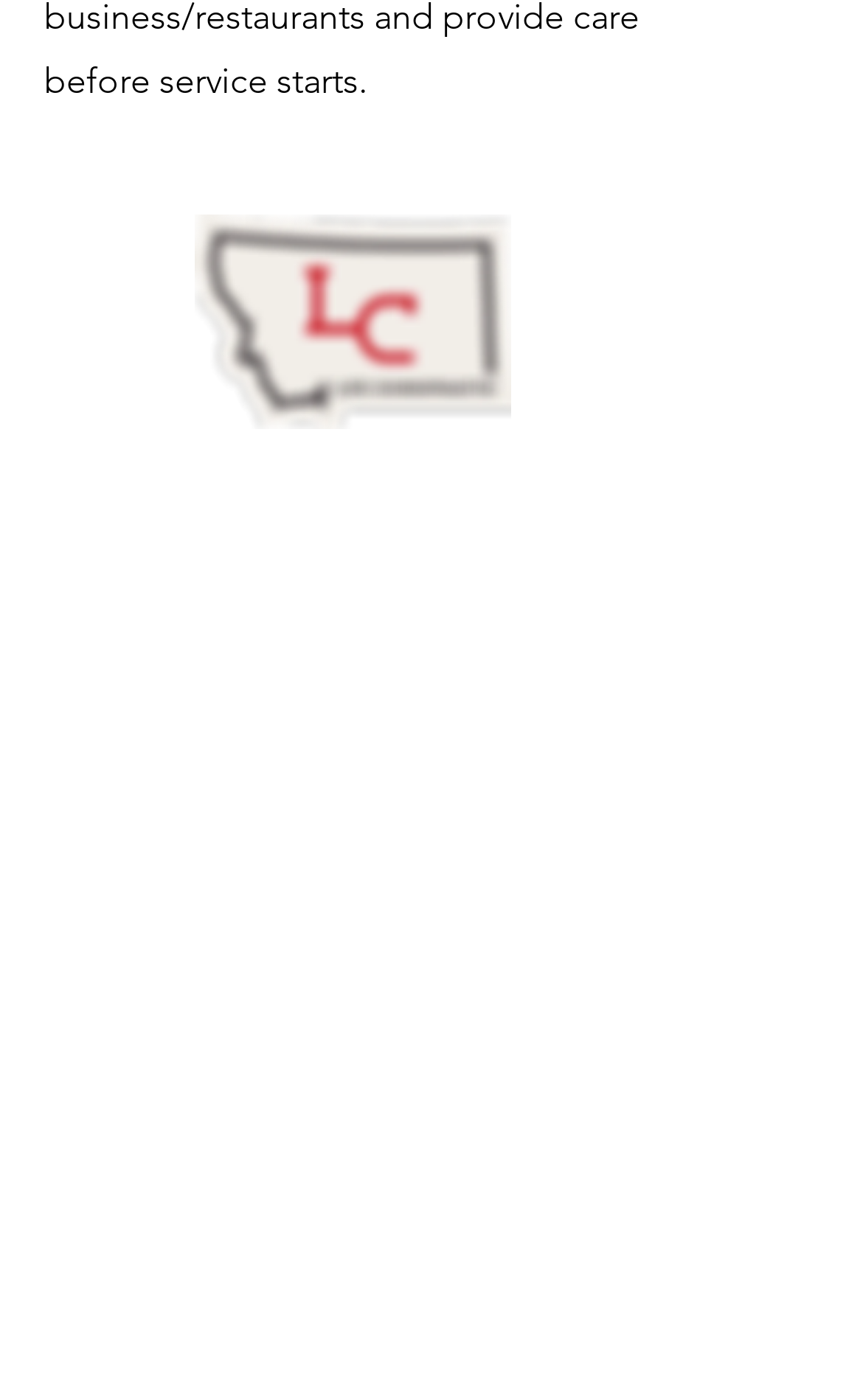Please find the bounding box coordinates of the element that must be clicked to perform the given instruction: "Visit Facebook page". The coordinates should be four float numbers from 0 to 1, i.e., [left, top, right, bottom].

[0.051, 0.529, 0.118, 0.57]